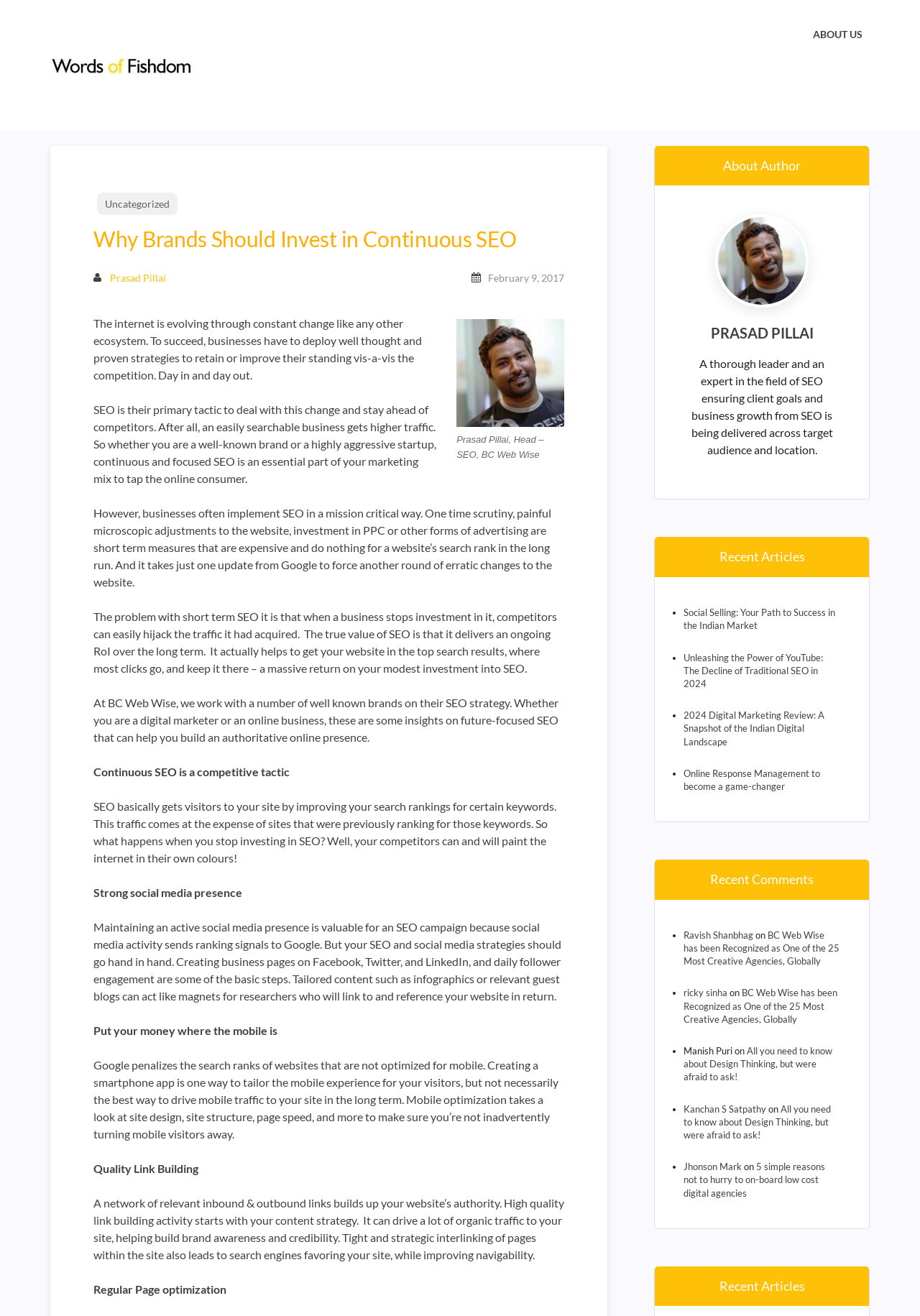What is the purpose of social media in SEO?
Look at the image and respond with a one-word or short phrase answer.

Sending ranking signals to Google